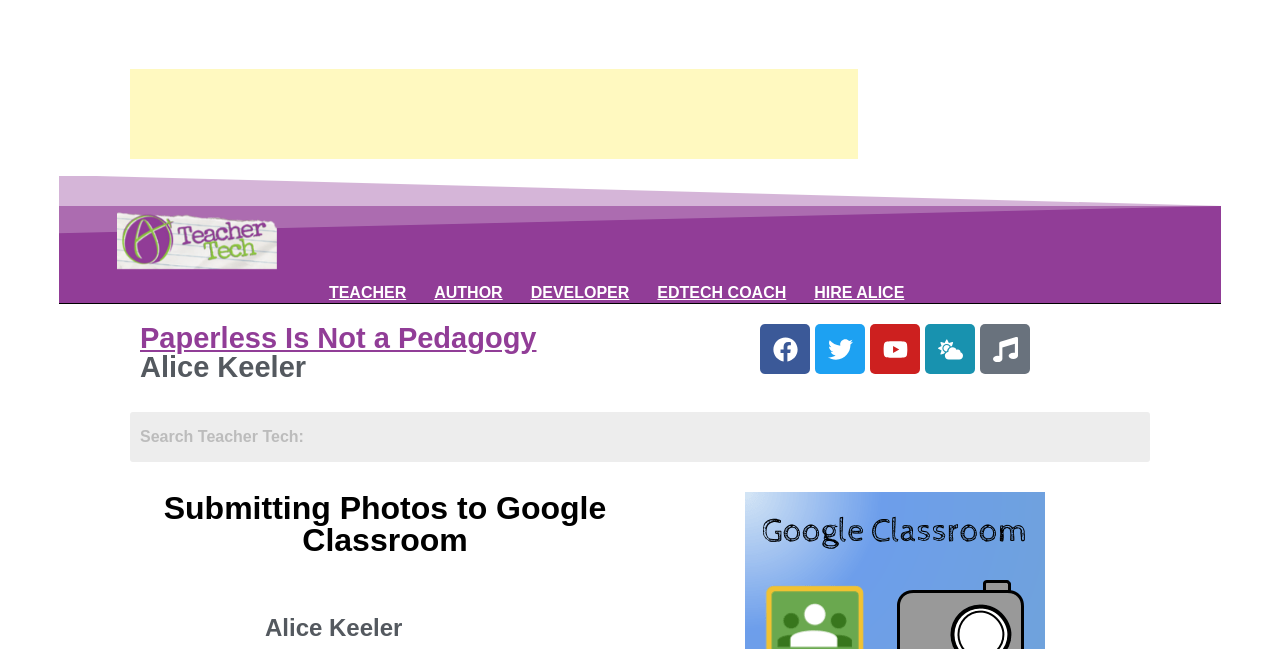Please identify the bounding box coordinates of the area I need to click to accomplish the following instruction: "Click the Submitting Photos to Google Classroom heading".

[0.109, 0.758, 0.492, 0.857]